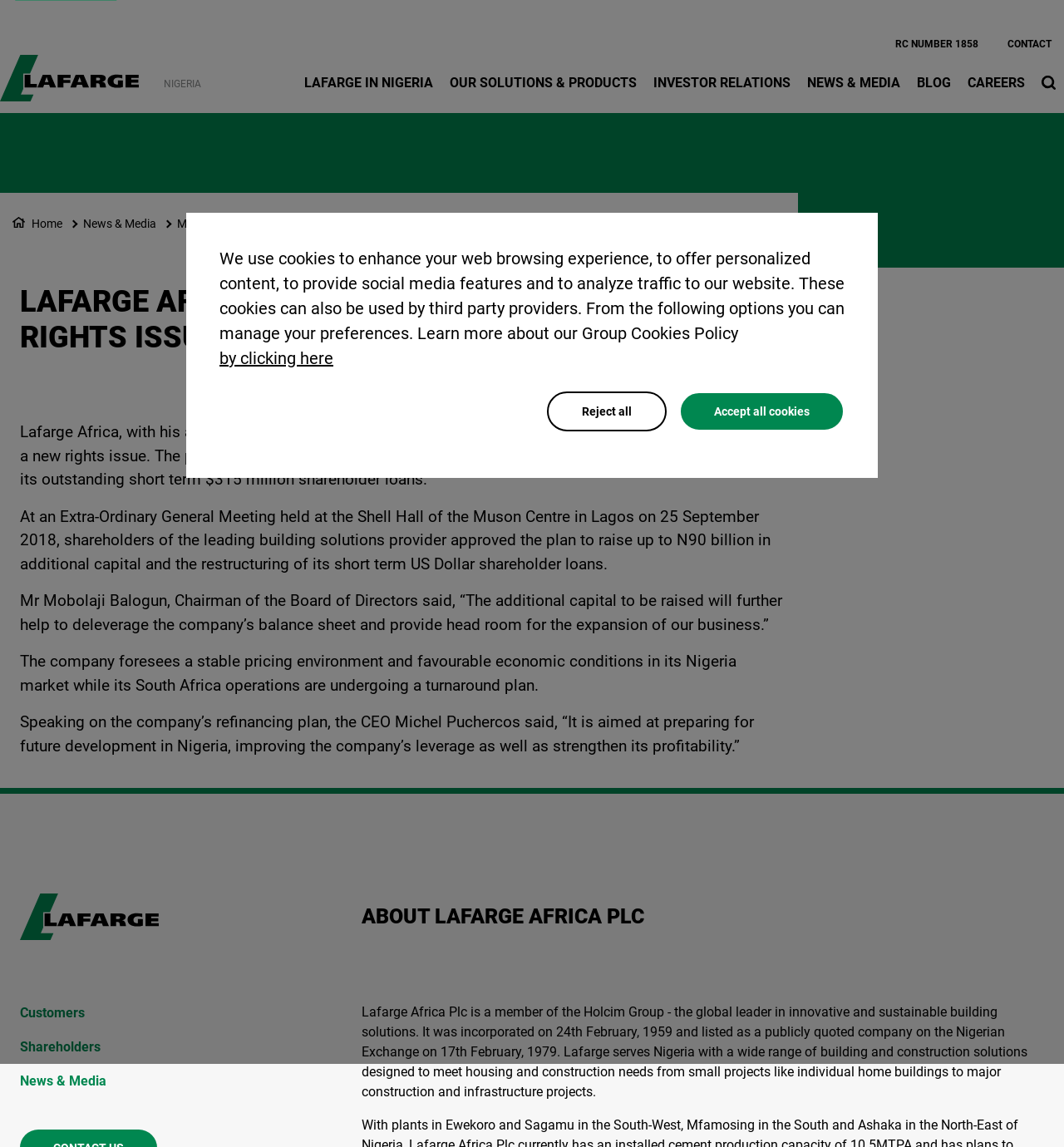Locate the bounding box coordinates of the element you need to click to accomplish the task described by this instruction: "Read the press release".

[0.263, 0.189, 0.33, 0.201]